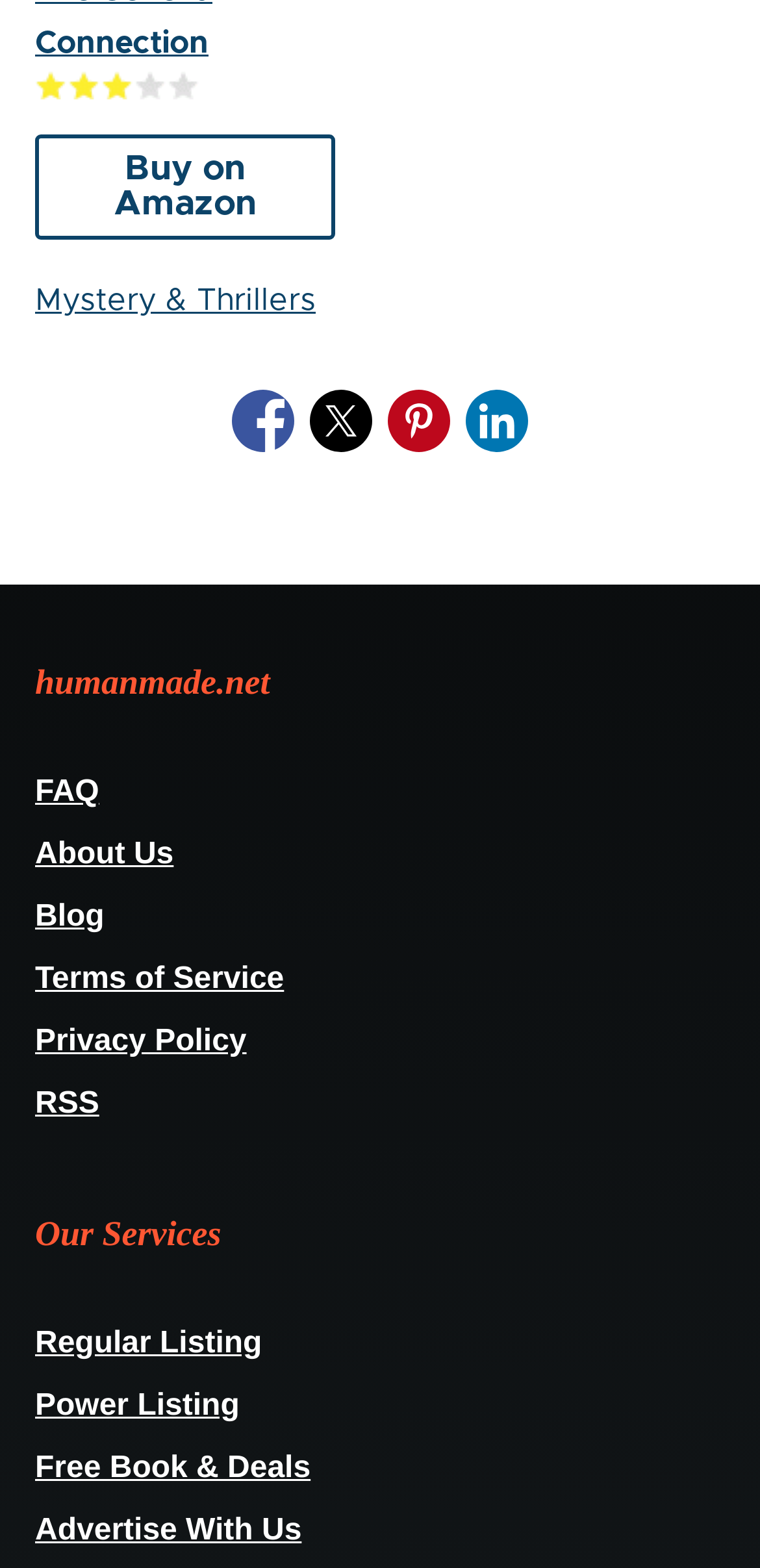Utilize the details in the image to give a detailed response to the question: What is the highest rating option?

I looked at the rating links at the top of the page and found that the highest rating option is 'Give it 5/5'.